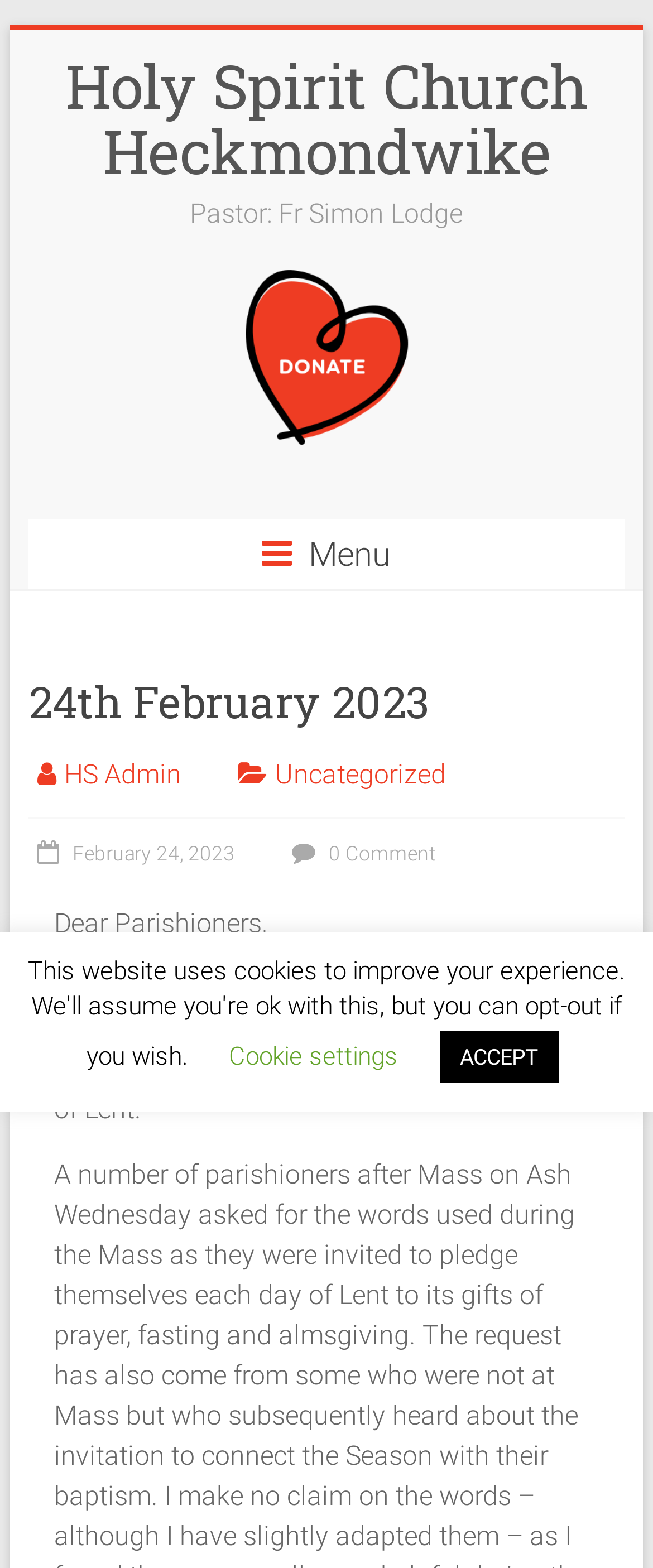Using the information shown in the image, answer the question with as much detail as possible: Who is the pastor of Holy Spirit Church?

I found the answer by looking at the StaticText element with the text 'Pastor: Fr Simon Lodge' which is located below the heading 'Holy Spirit Church Heckmondwike'.